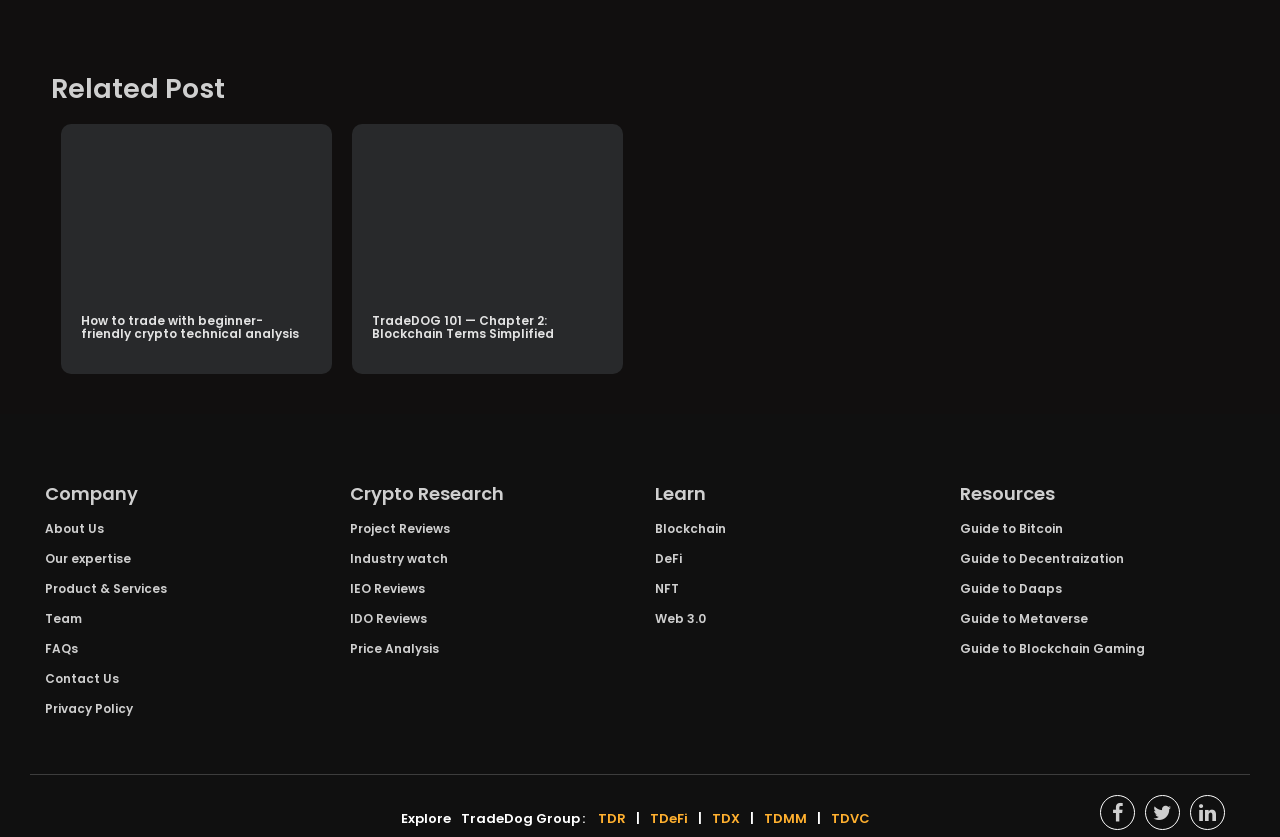Indicate the bounding box coordinates of the element that needs to be clicked to satisfy the following instruction: "Click on 'How to trade with beginner-friendly crypto technical analysis'". The coordinates should be four float numbers between 0 and 1, i.e., [left, top, right, bottom].

[0.063, 0.248, 0.243, 0.406]